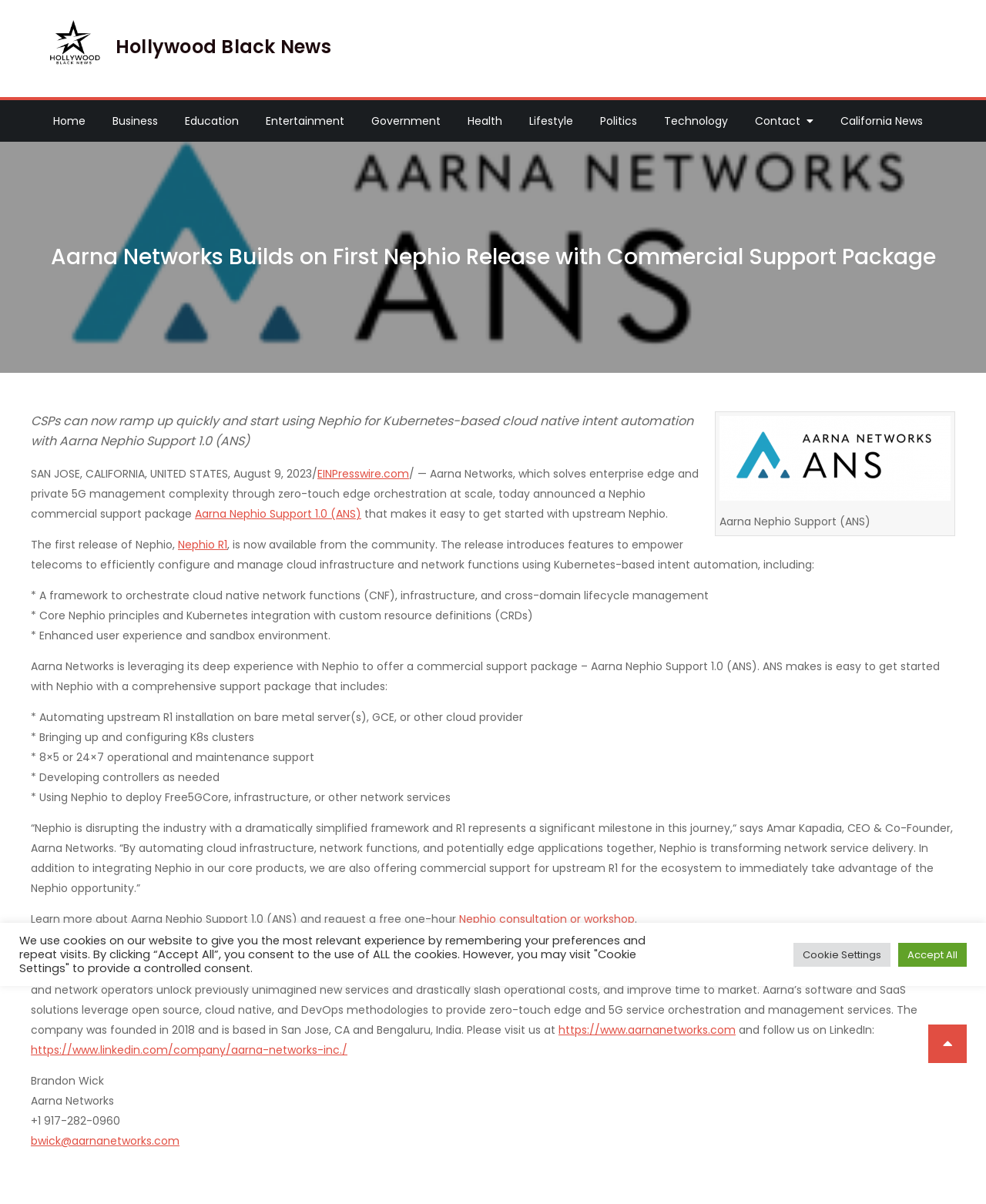Find the bounding box coordinates of the area to click in order to follow the instruction: "Read the article about Aarna Networks".

[0.031, 0.342, 0.969, 0.982]